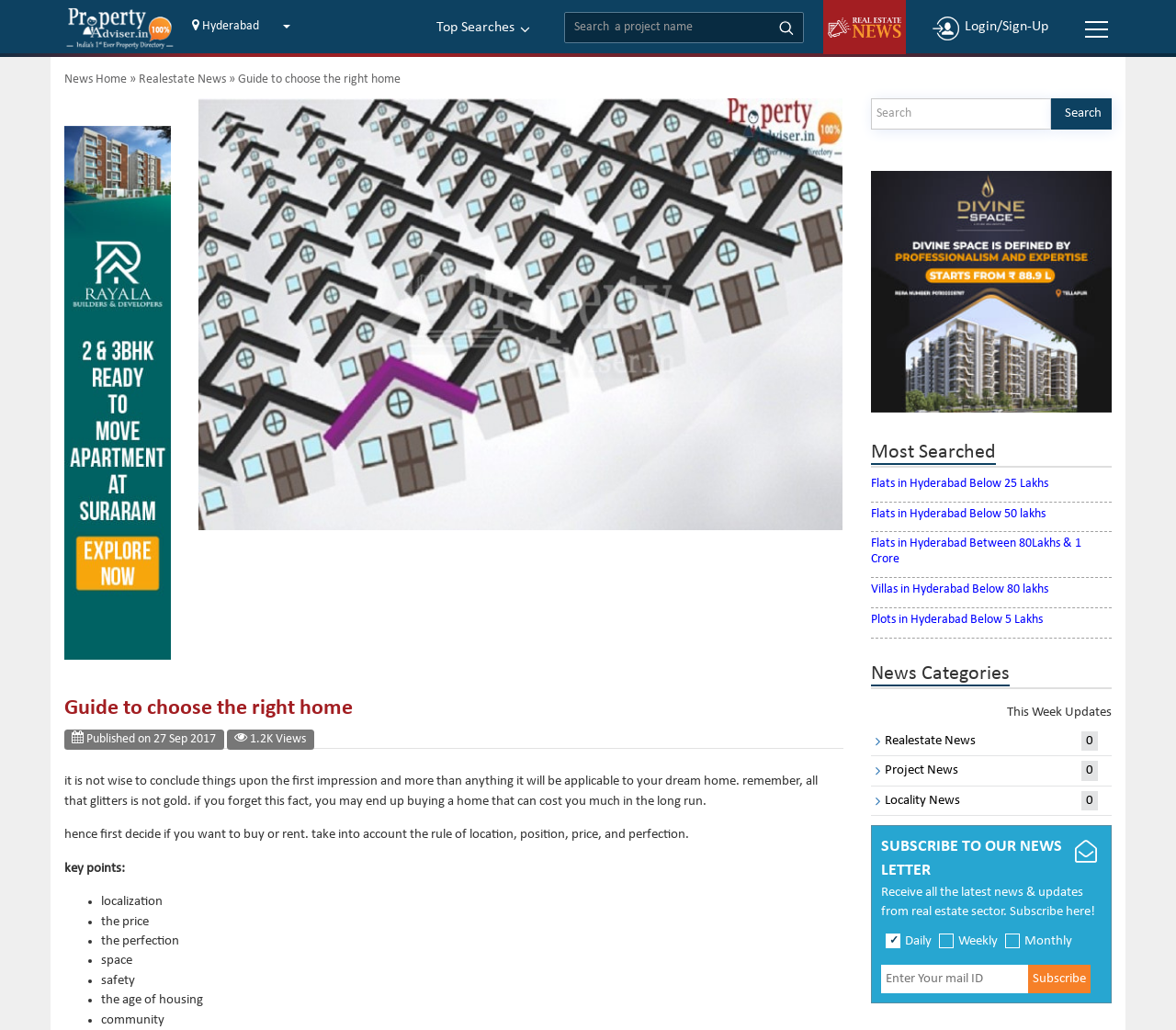Please mark the clickable region by giving the bounding box coordinates needed to complete this instruction: "Read news about real estate".

[0.118, 0.07, 0.192, 0.084]